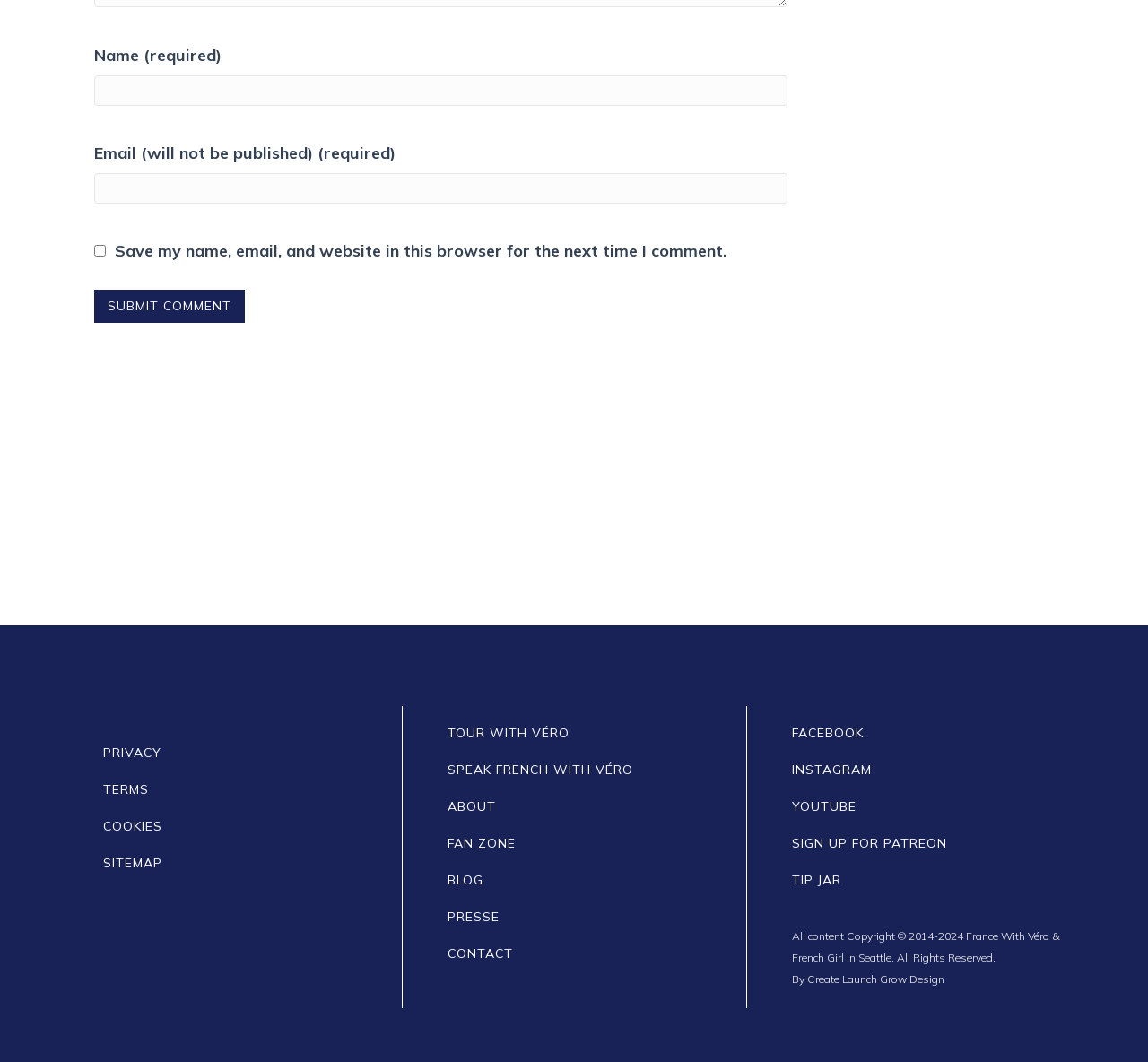Specify the bounding box coordinates for the region that must be clicked to perform the given instruction: "Watch the YouTube video about French and Entrepreneur".

[0.167, 0.453, 0.333, 0.633]